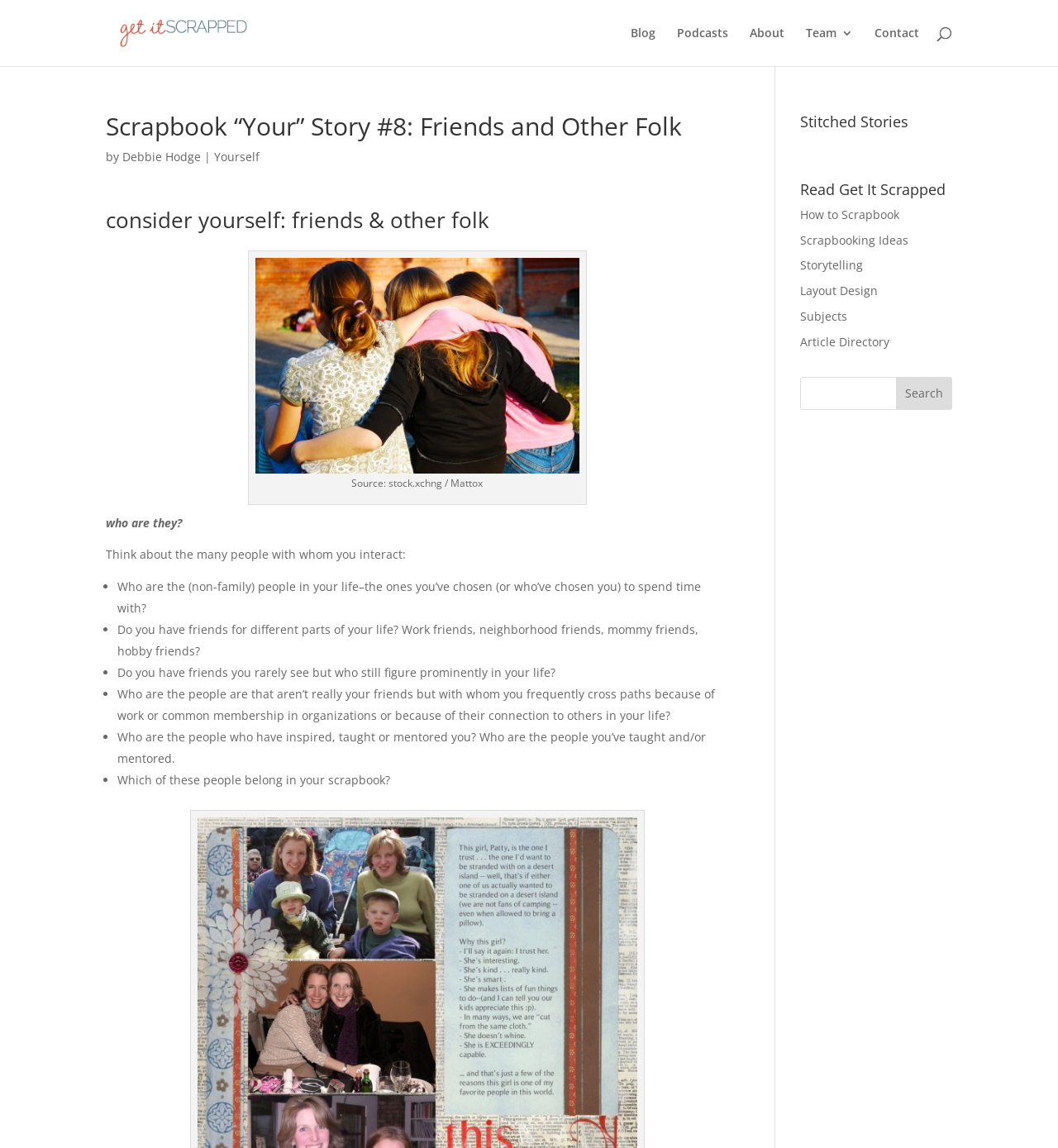Refer to the screenshot and give an in-depth answer to this question: Who is the author of the scrapbook story?

The author of the scrapbook story can be found in the link element with the text 'Debbie Hodge'. This link is located below the main title of the webpage and indicates the author of the story.